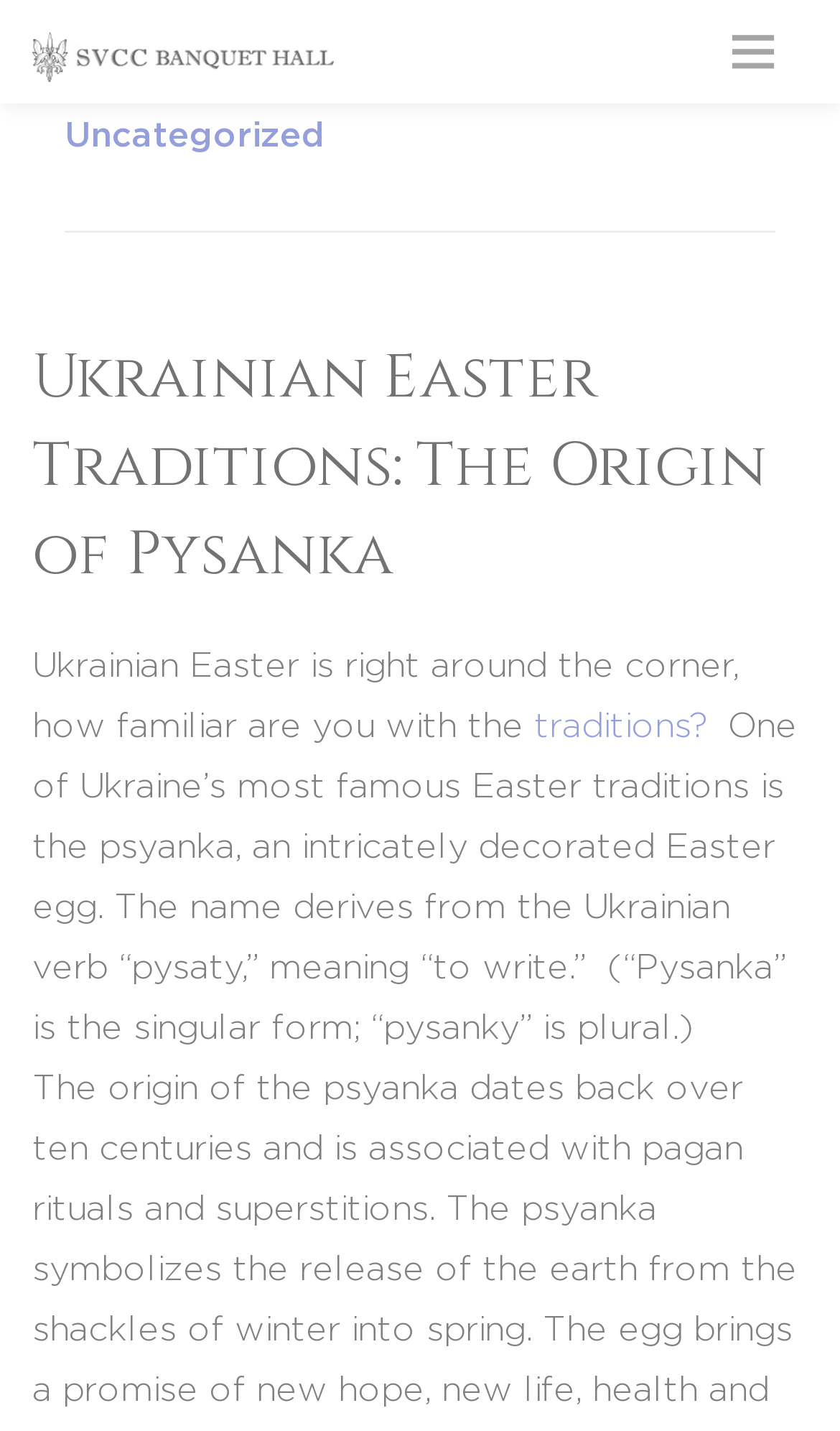What is the name of the Ukrainian Easter tradition?
Based on the image, give a one-word or short phrase answer.

Pysanka